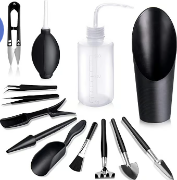Is the tool set suitable for novice gardeners?
Examine the image and provide an in-depth answer to the question.

According to the caption, the tool set is perfect for both novice and experienced gardeners, making it a thoughtful gift for gardening enthusiasts looking to nurture their small plants with precision and care.